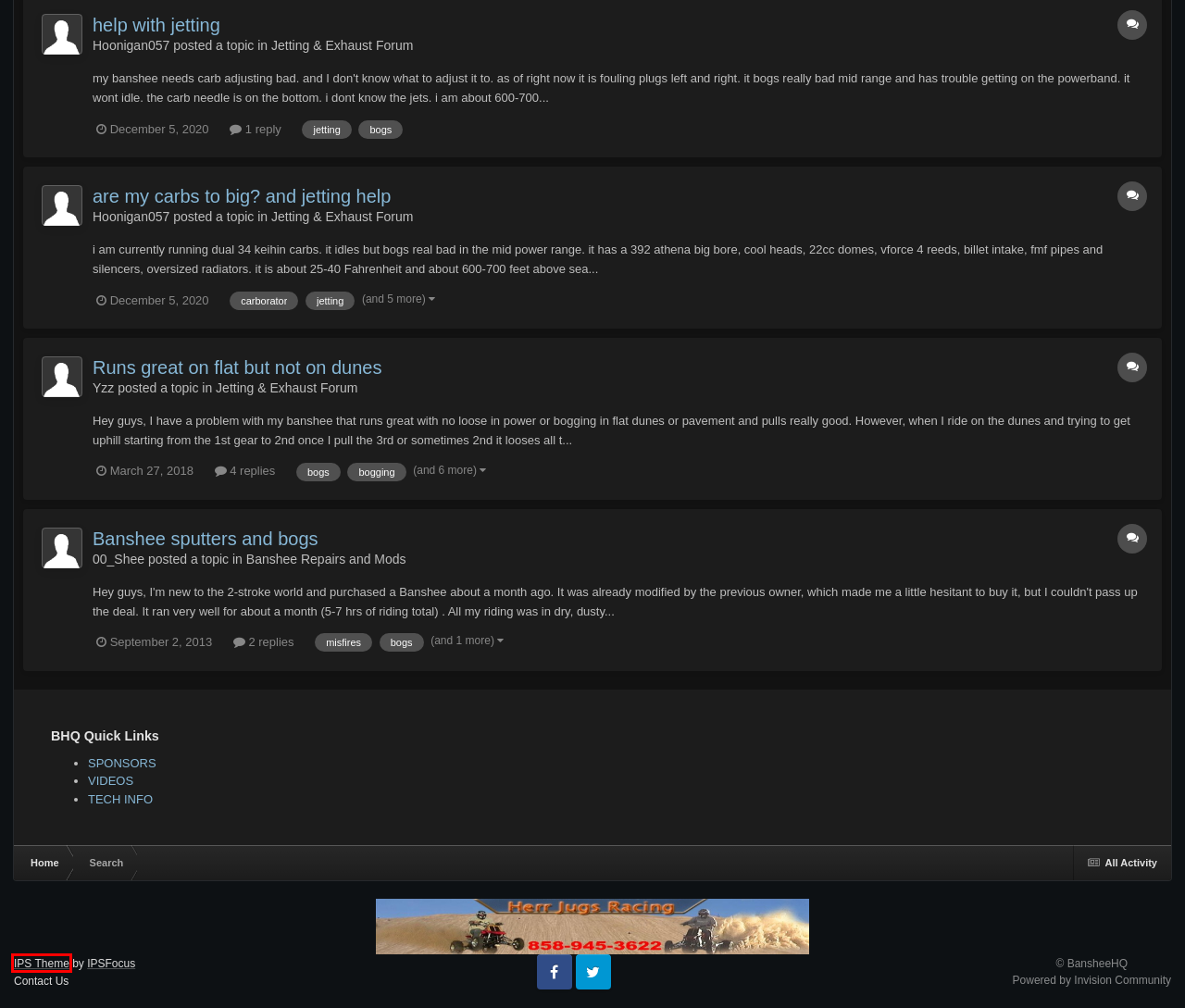Look at the screenshot of a webpage, where a red bounding box highlights an element. Select the best description that matches the new webpage after clicking the highlighted element. Here are the candidates:
A. help with jetting - Jetting & Exhaust Forum - Banshee HQ Forums
B. Contact Us - Banshee HQ Forums
C. Runs great on flat but not on dunes - Jetting & Exhaust Forum - Banshee HQ Forums
D. Jetting & Exhaust Forum - Banshee HQ Forums
E. ipsfocus - Amazing IPS Themes for Invision Community
F. Showing results for tags 'carborator'. - Banshee HQ Forums
G. Showing results for tags 'bogging'. - Banshee HQ Forums
H. Hoonigan057 - Banshee HQ Forums

E